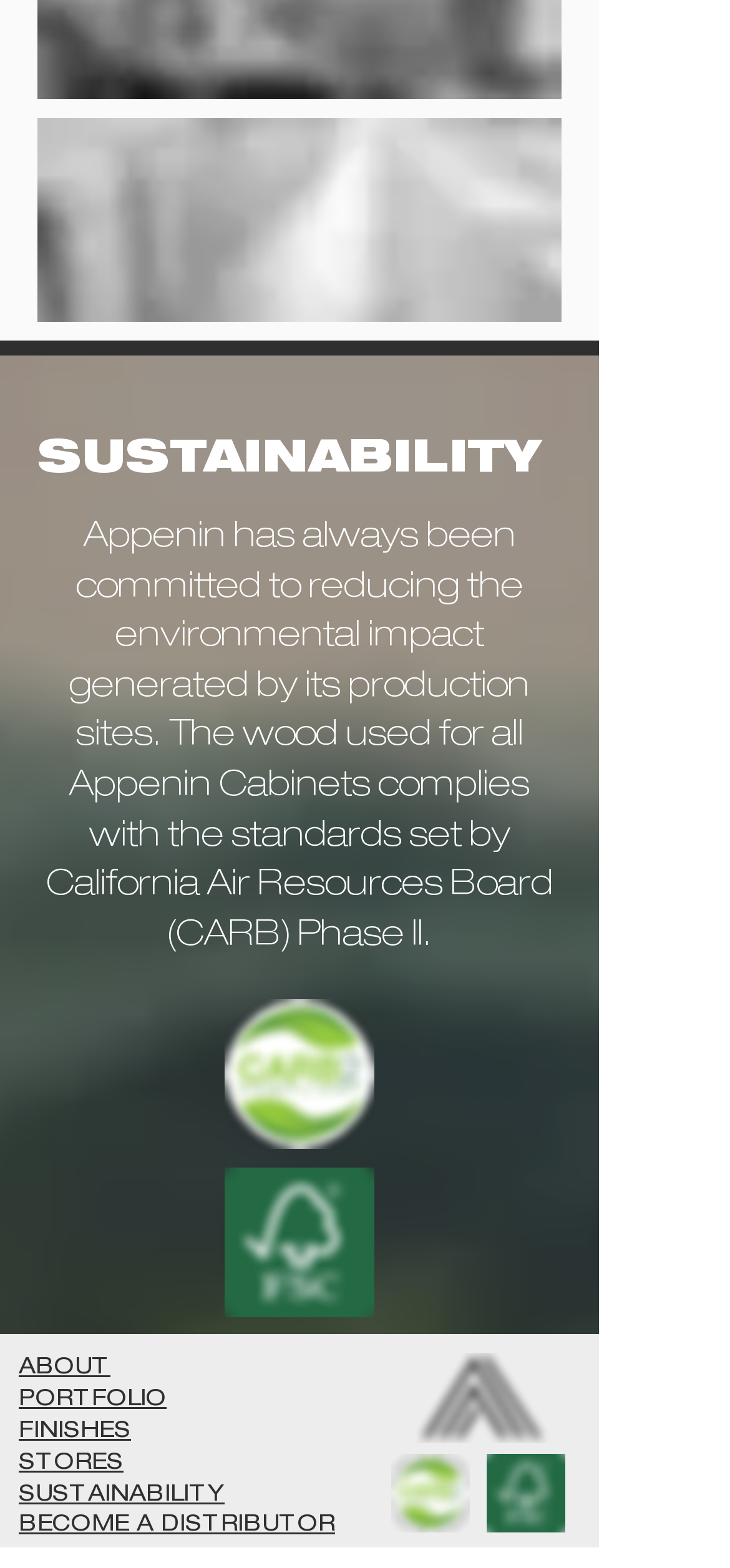What standard does the wood used for Appenin Cabinets comply with?
Answer the question in a detailed and comprehensive manner.

The static text on the webpage states that the wood used for all Appenin Cabinets complies with the standards set by California Air Resources Board (CARB) Phase II.